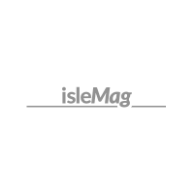What is the purpose of the line below the brand name?
Please provide a comprehensive answer based on the visual information in the image.

According to the caption, the line below the brand name serves as an underline and adds a touch of sophistication to the overall design, enhancing the professionalism of the logo.